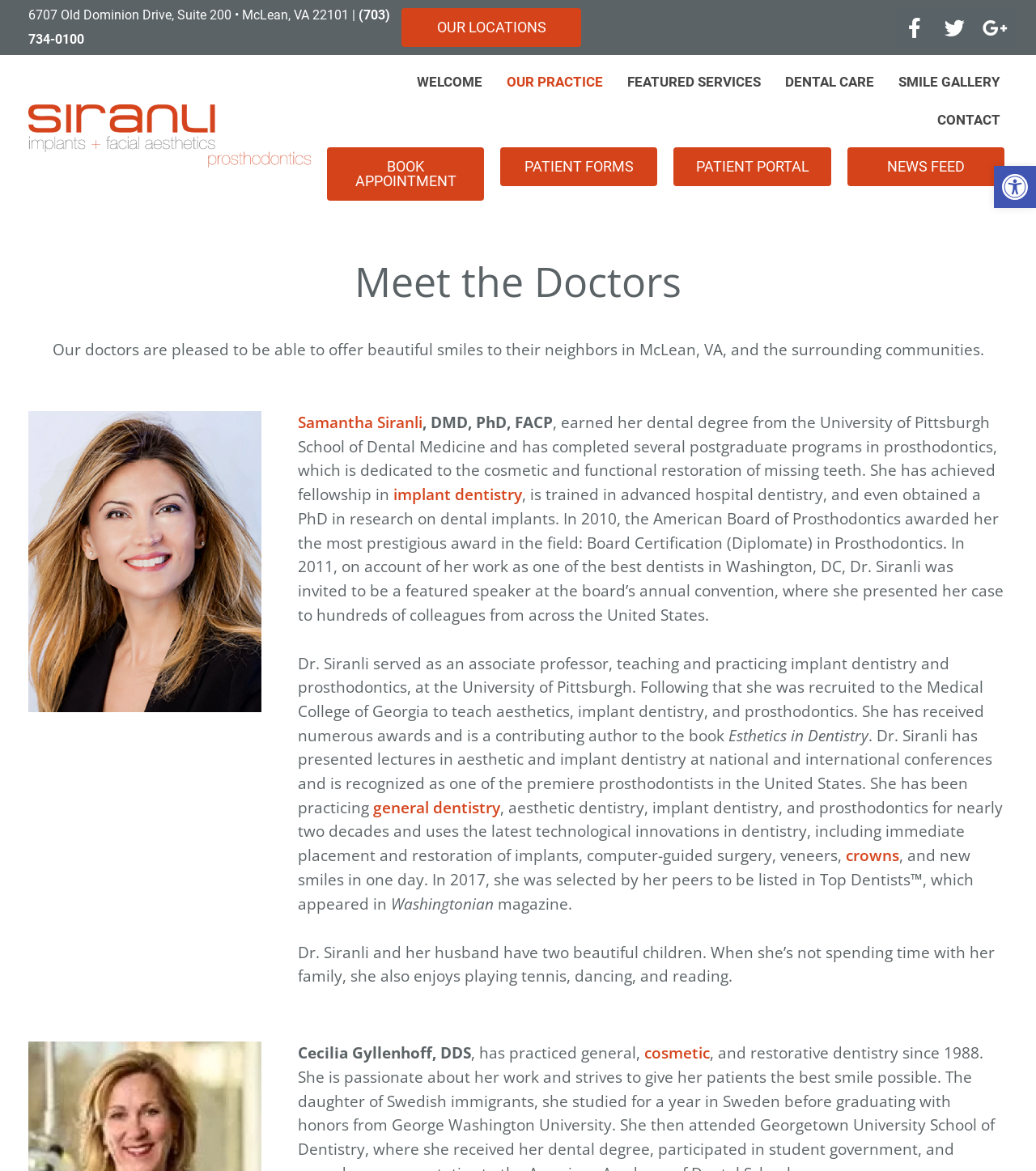Please determine the bounding box coordinates of the element's region to click in order to carry out the following instruction: "Book an appointment". The coordinates should be four float numbers between 0 and 1, i.e., [left, top, right, bottom].

[0.316, 0.126, 0.467, 0.171]